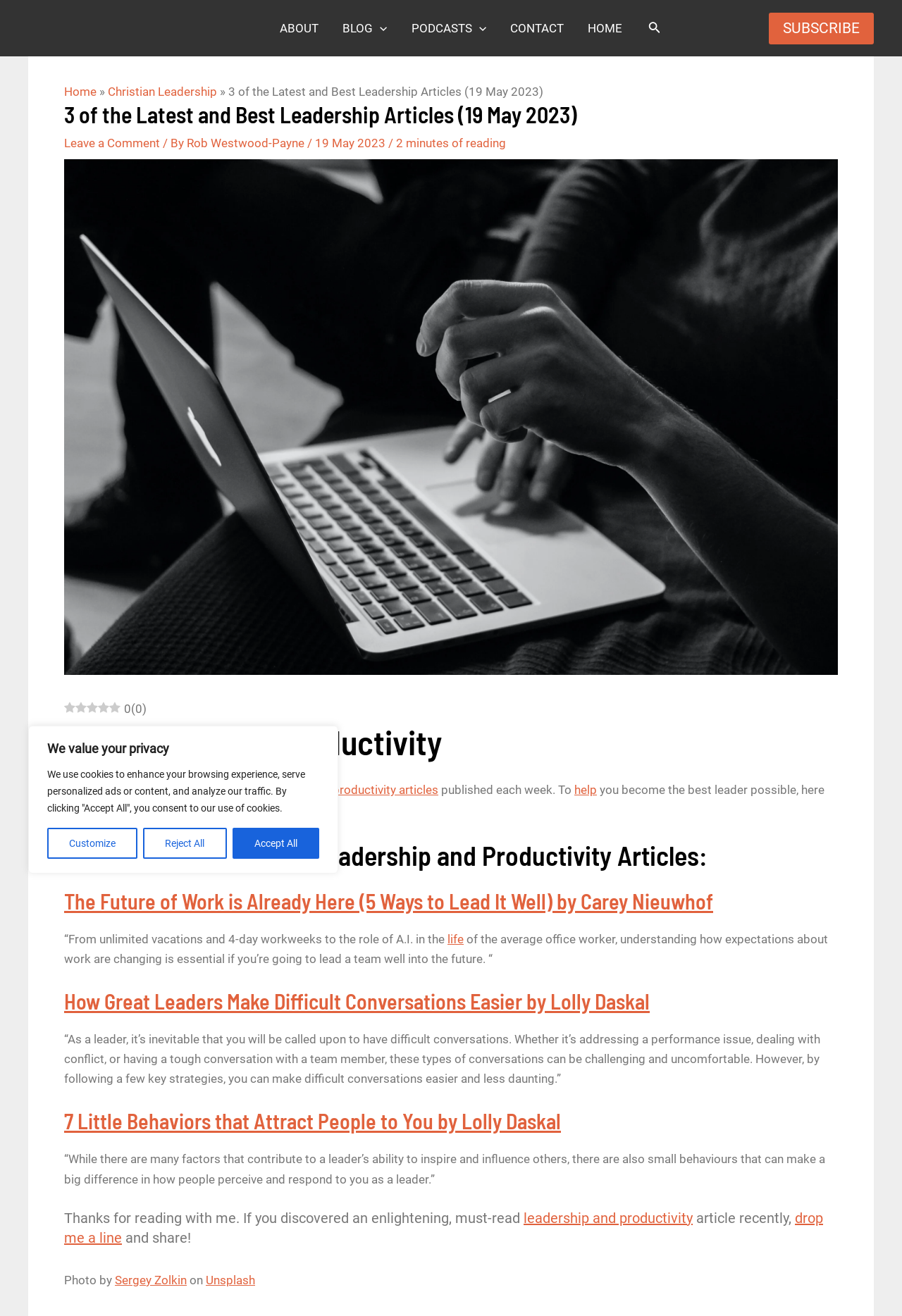Determine the bounding box coordinates in the format (top-left x, top-left y, bottom-right x, bottom-right y). Ensure all values are floating point numbers between 0 and 1. Identify the bounding box of the UI element described by: parent_node: PODCASTS aria-label="Menu Toggle"

[0.523, 0.0, 0.539, 0.043]